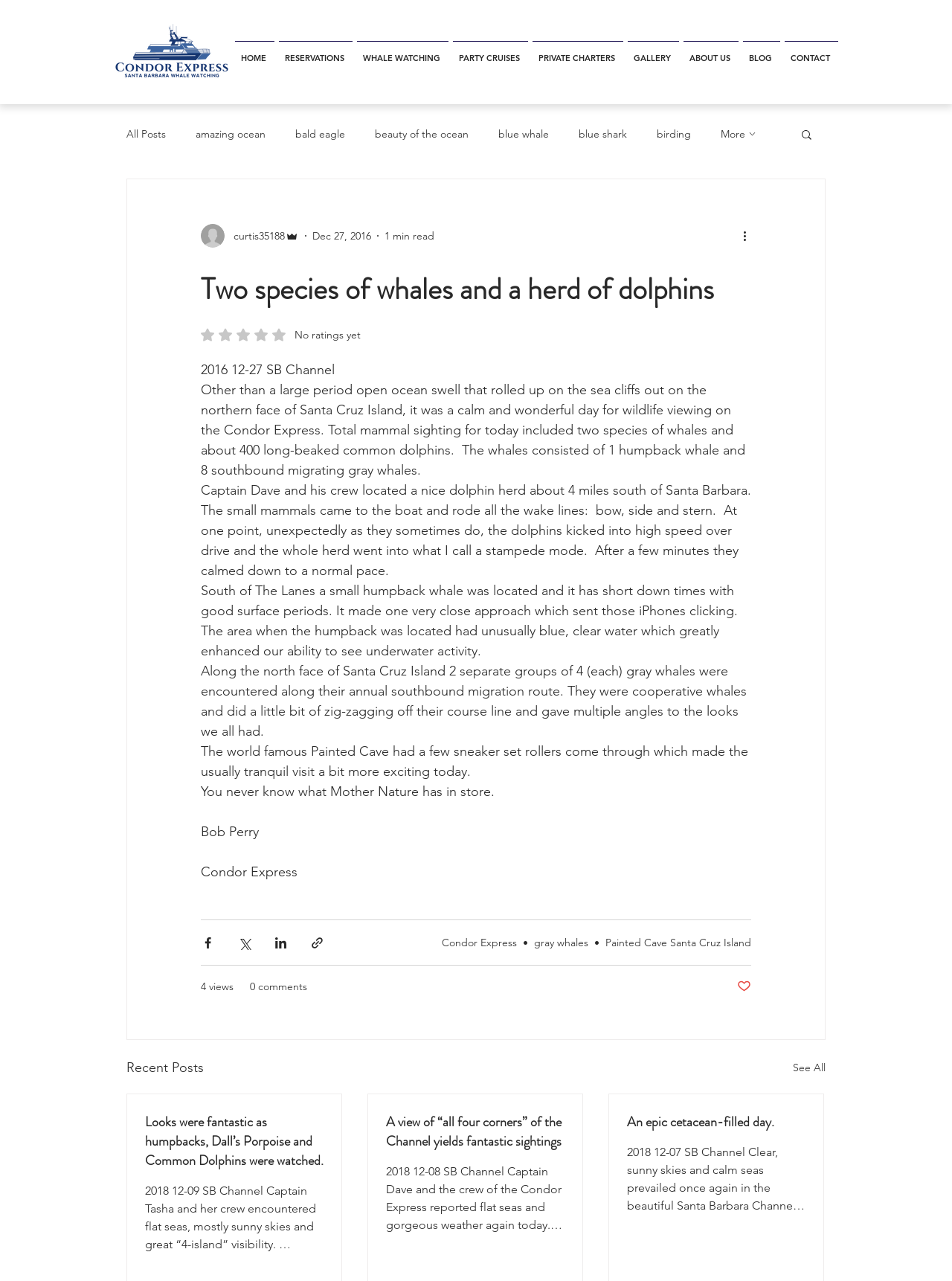Please identify the bounding box coordinates of the clickable area that will allow you to execute the instruction: "Go to the HOME page".

[0.245, 0.032, 0.291, 0.049]